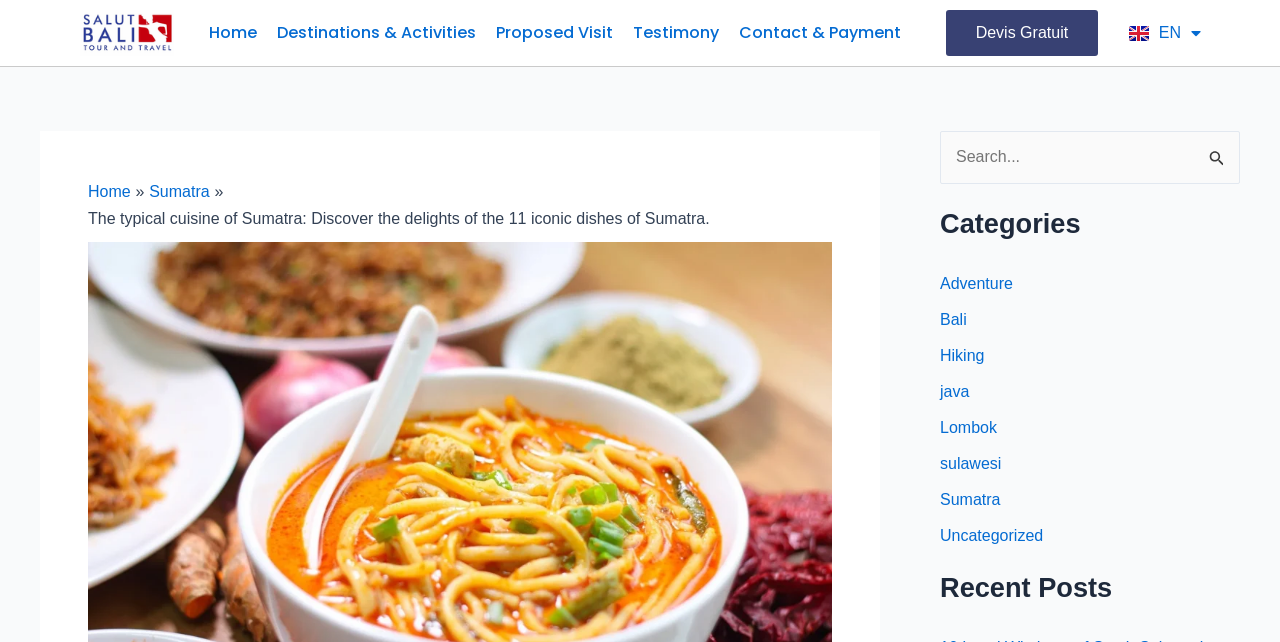Please identify the bounding box coordinates of the clickable area that will fulfill the following instruction: "Explore Sumatra". The coordinates should be in the format of four float numbers between 0 and 1, i.e., [left, top, right, bottom].

[0.734, 0.764, 0.782, 0.791]